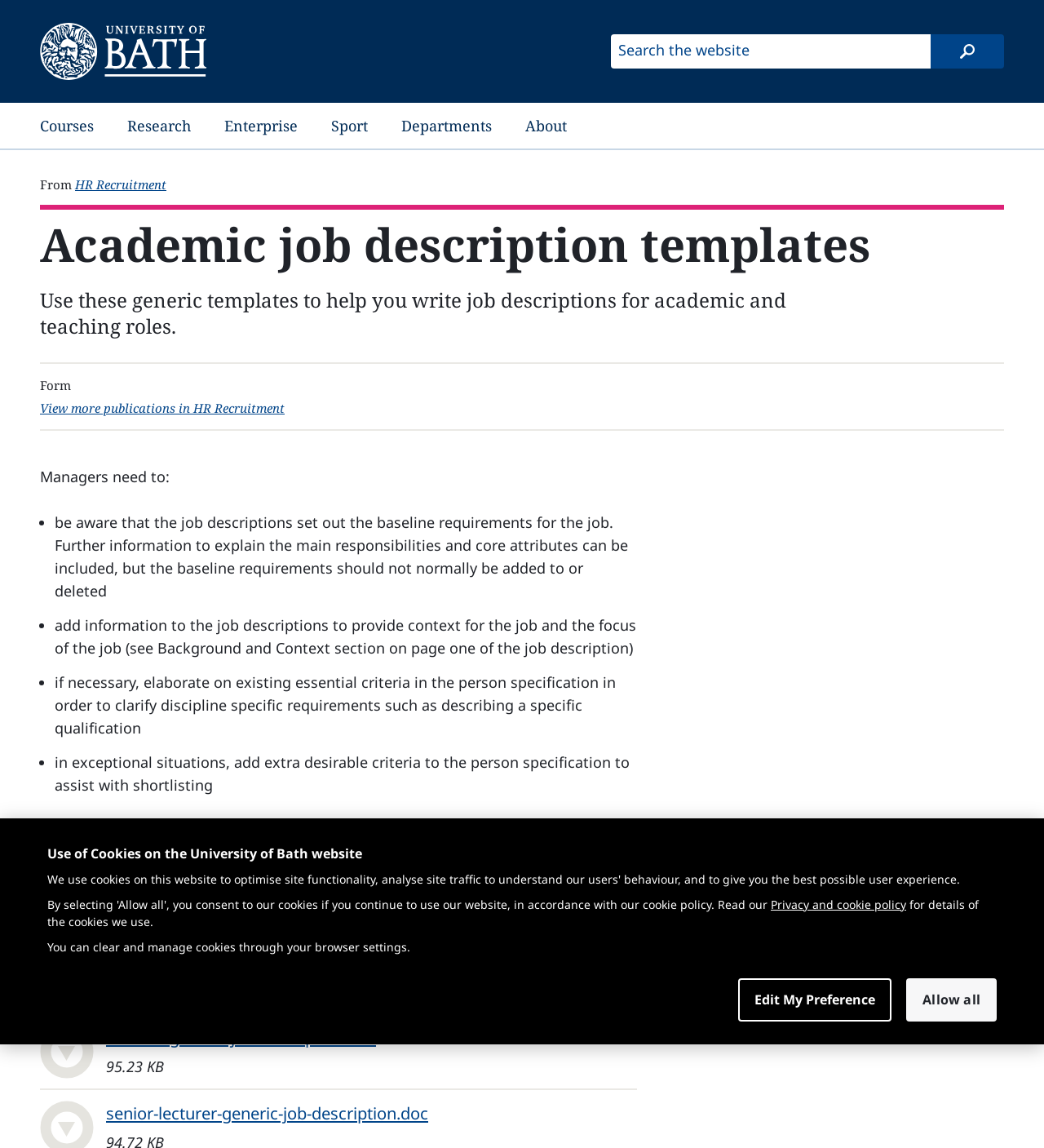Please provide a comprehensive answer to the question below using the information from the image: What is the name of the university?

I found the answer by looking at the top-left corner of the webpage, where I saw a link with the text 'University of Bath' and an image with the same name. This suggests that the webpage is affiliated with the University of Bath.